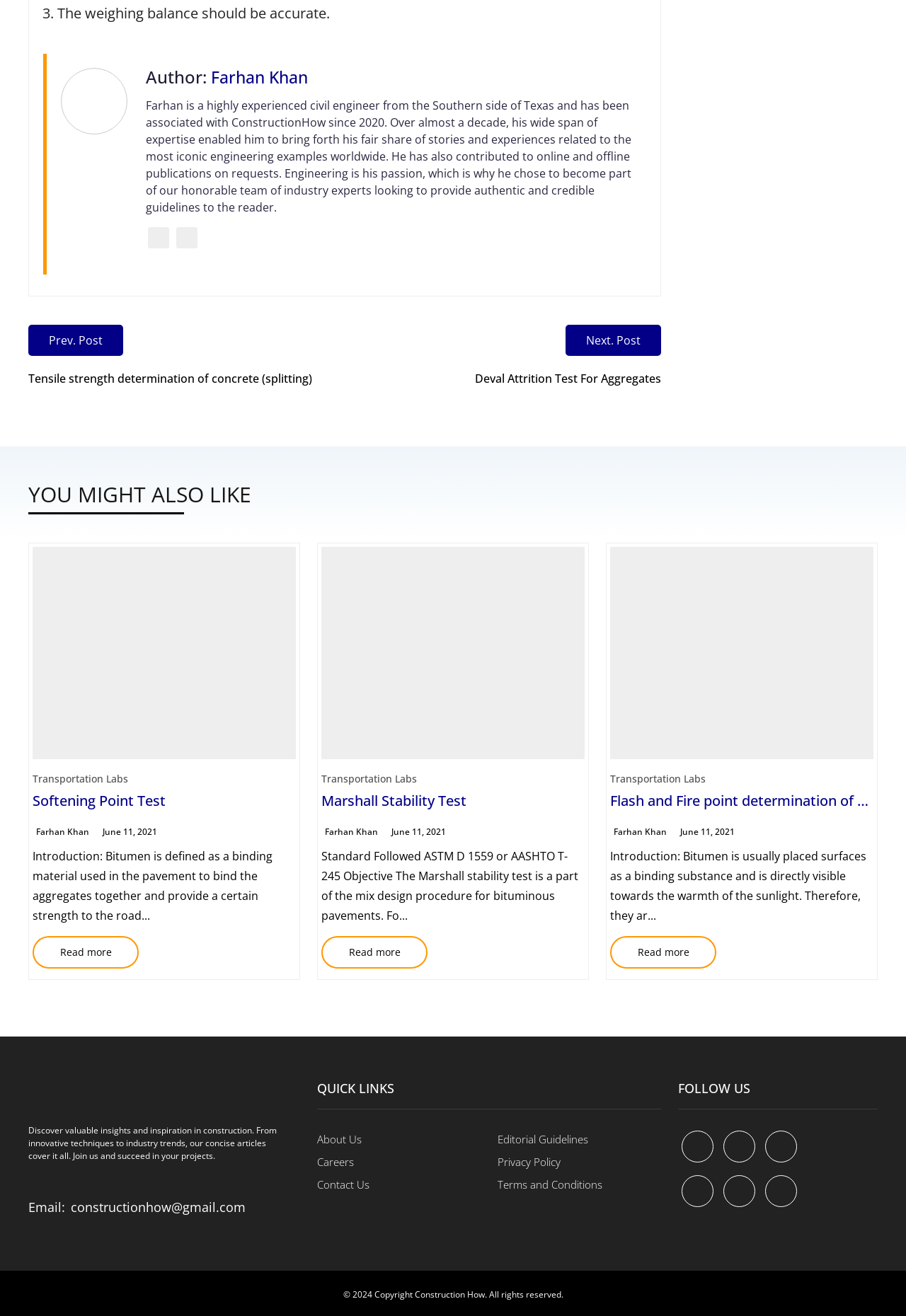Determine the bounding box coordinates of the clickable region to execute the instruction: "Click on the 'Prev. Post' link". The coordinates should be four float numbers between 0 and 1, denoted as [left, top, right, bottom].

[0.031, 0.247, 0.138, 0.27]